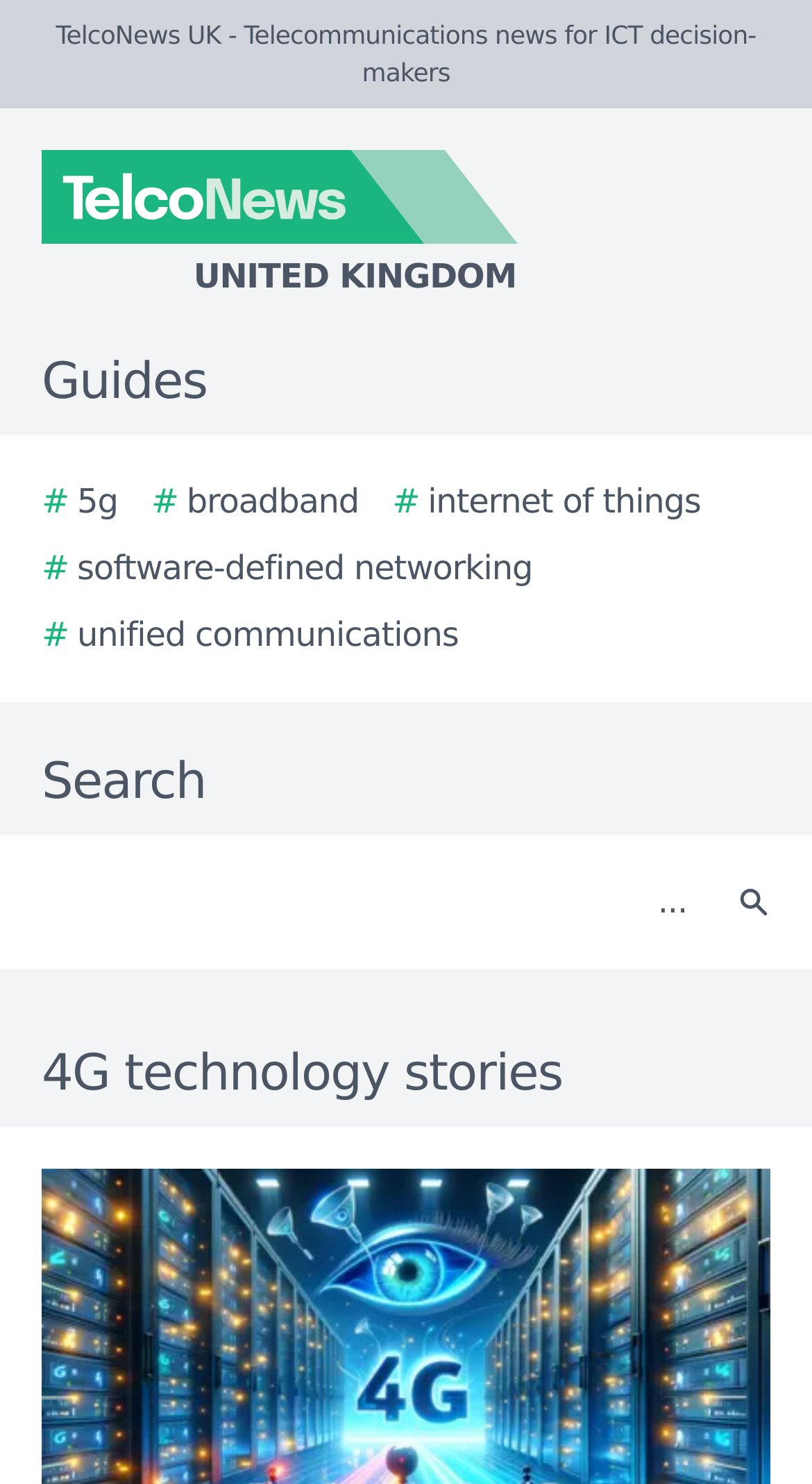What is the name of the website?
Please provide a single word or phrase based on the screenshot.

TelcoNews UK